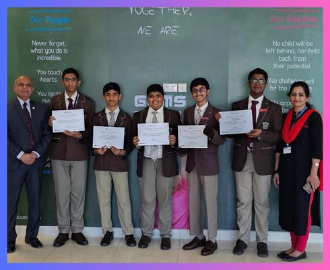Describe all the elements and aspects of the image comprehensively.

The image showcases a proud moment for a group of students at GEMS Education, who are holding their certificates after an achievement ceremony. The students, dressed in smart brown blazers and ties, are positioned centrally, beaming with joy as they display their awards. Standing alongside them is a distinguished gentleman, presumably a faculty member, in a dark suit, and a woman in professional attire to the right, highlighting the support from the school's staff.

In the background, a green chalkboard features motivational phrases and educational values, including the affirmations "Our People" and "Our Families," emphasizing the nurturing environment of the institution. This image captures a significant achievement and the positive spirit of the school community, celebrating the hard work and dedication of the students.